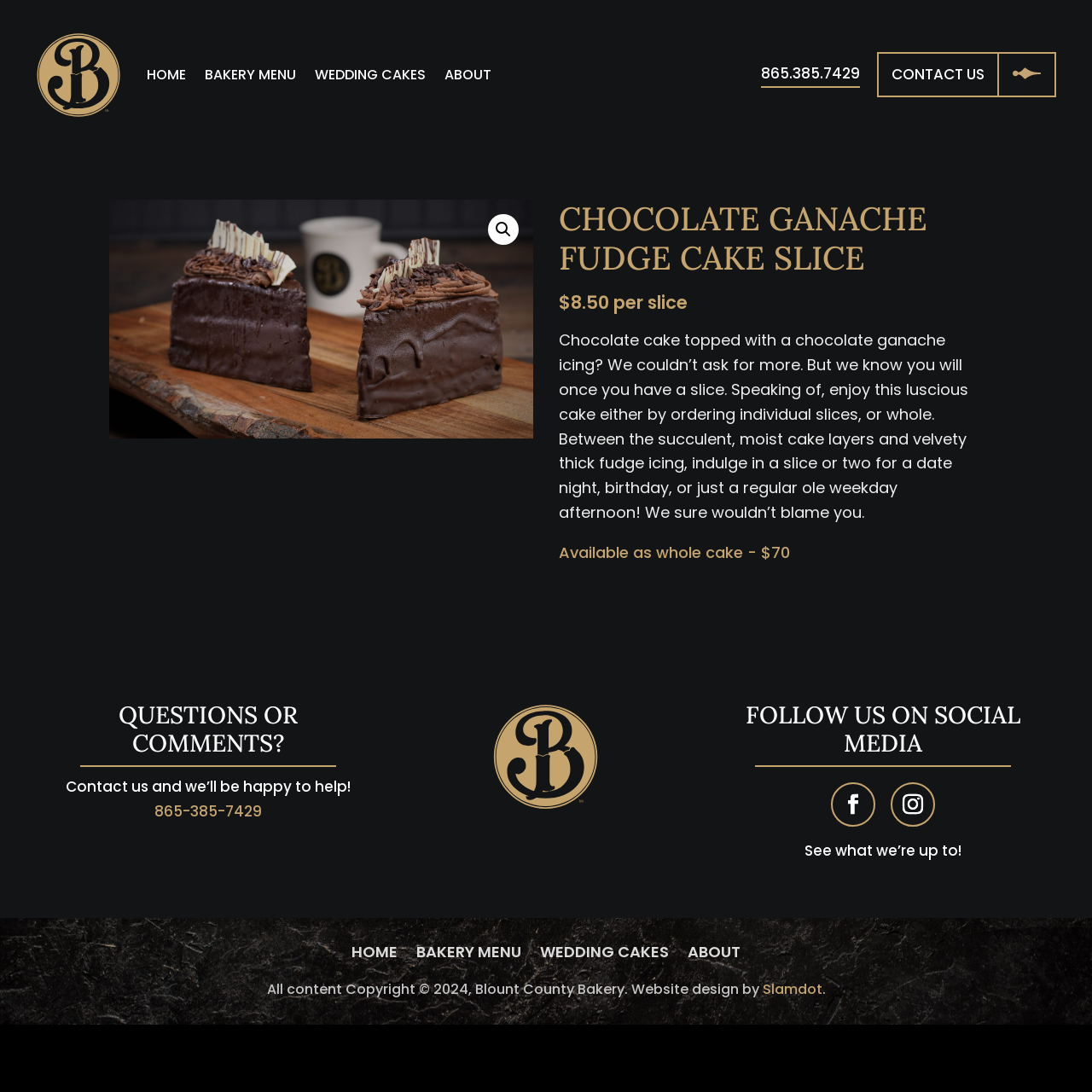Identify the bounding box for the UI element specified in this description: "Bakery Menu". The coordinates must be four float numbers between 0 and 1, formatted as [left, top, right, bottom].

[0.381, 0.866, 0.477, 0.884]